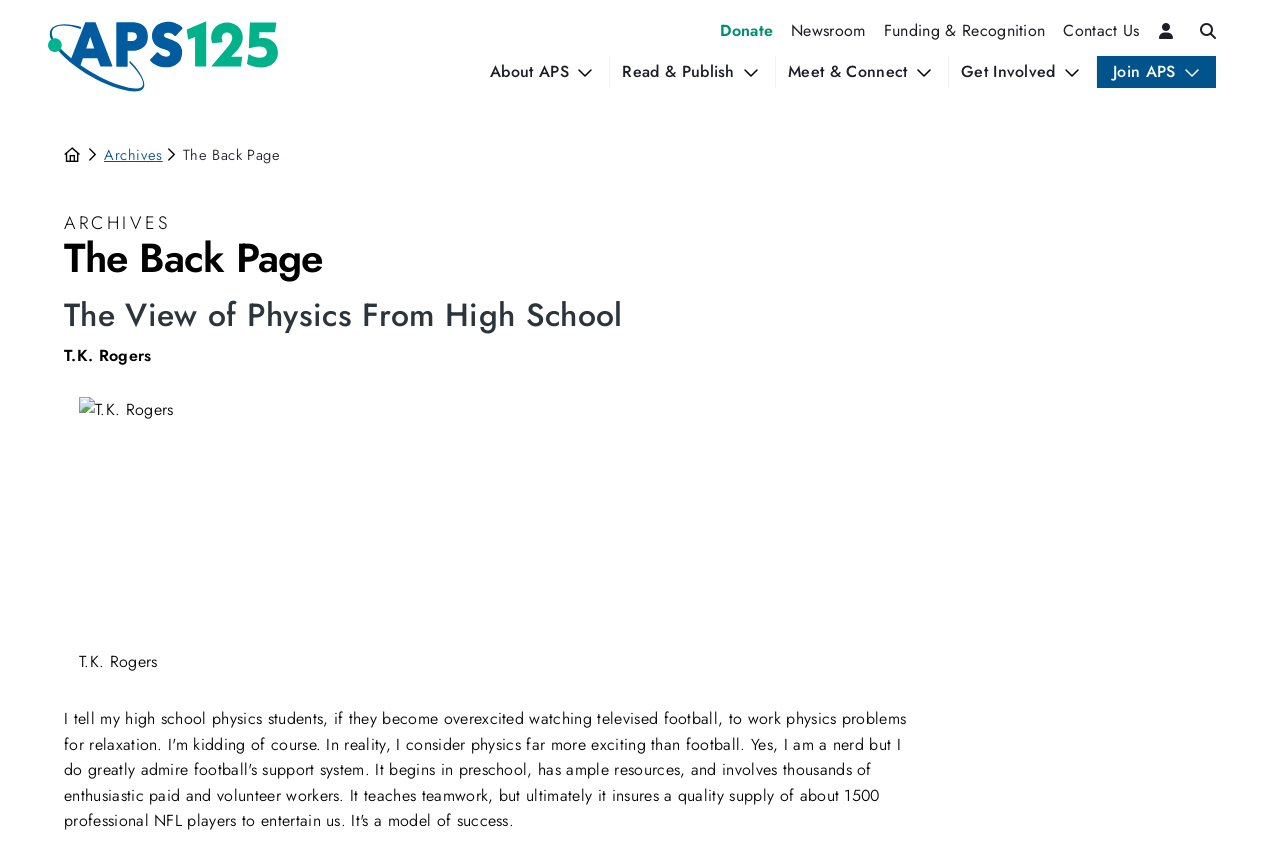Identify the bounding box coordinates of the element that should be clicked to fulfill this task: "Search". The coordinates should be provided as four float numbers between 0 and 1, i.e., [left, top, right, bottom].

[0.934, 0.014, 0.953, 0.058]